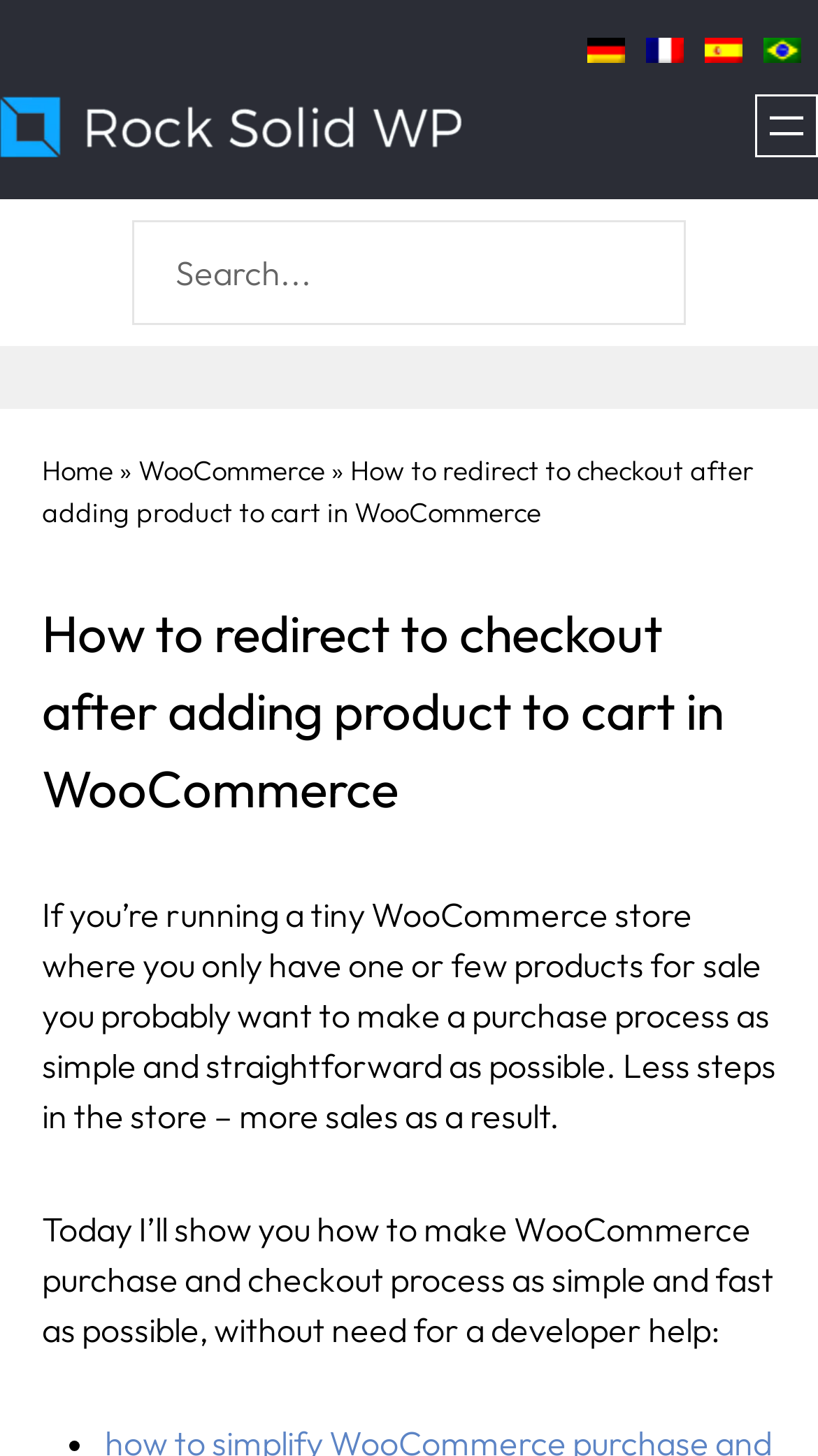Can you give a detailed response to the following question using the information from the image? What is the topic of the webpage?

The webpage appears to be discussing the WooCommerce checkout process, as indicated by the heading 'How to redirect to checkout after adding product to cart in WooCommerce'. The content of the webpage also discusses ways to simplify the checkout process, further supporting this topic.